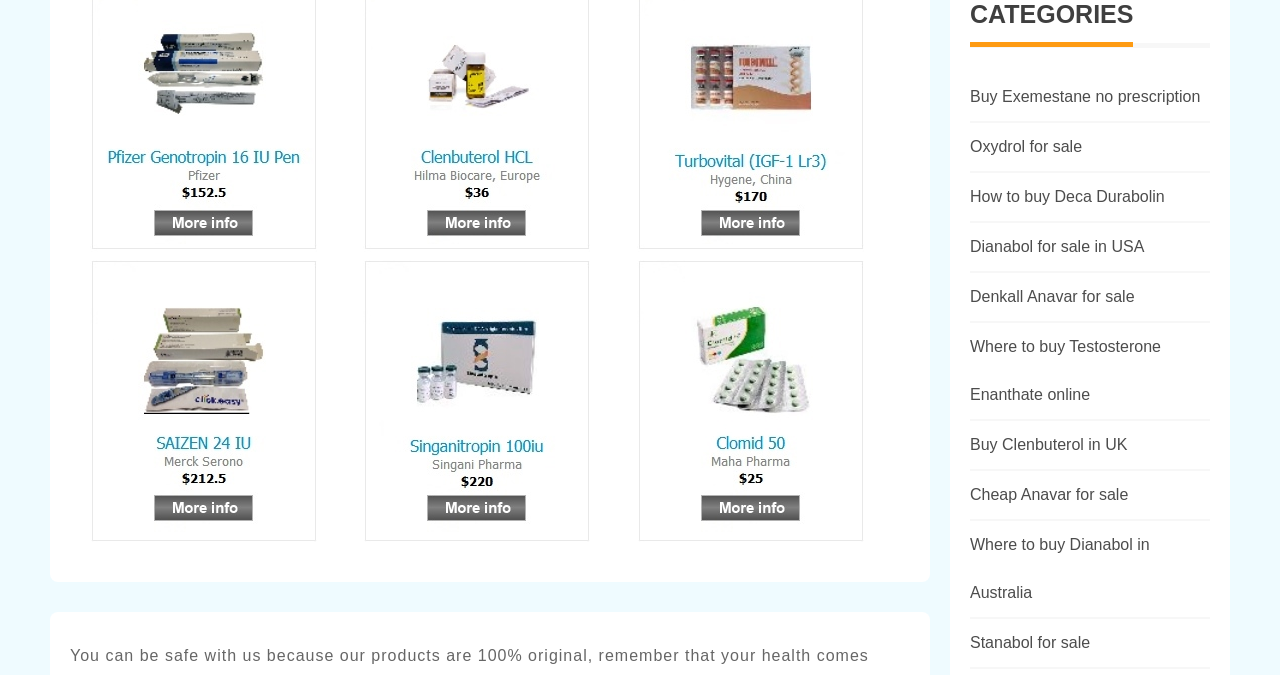Determine the bounding box coordinates for the UI element matching this description: "How to buy Deca Durabolin".

[0.758, 0.279, 0.91, 0.304]